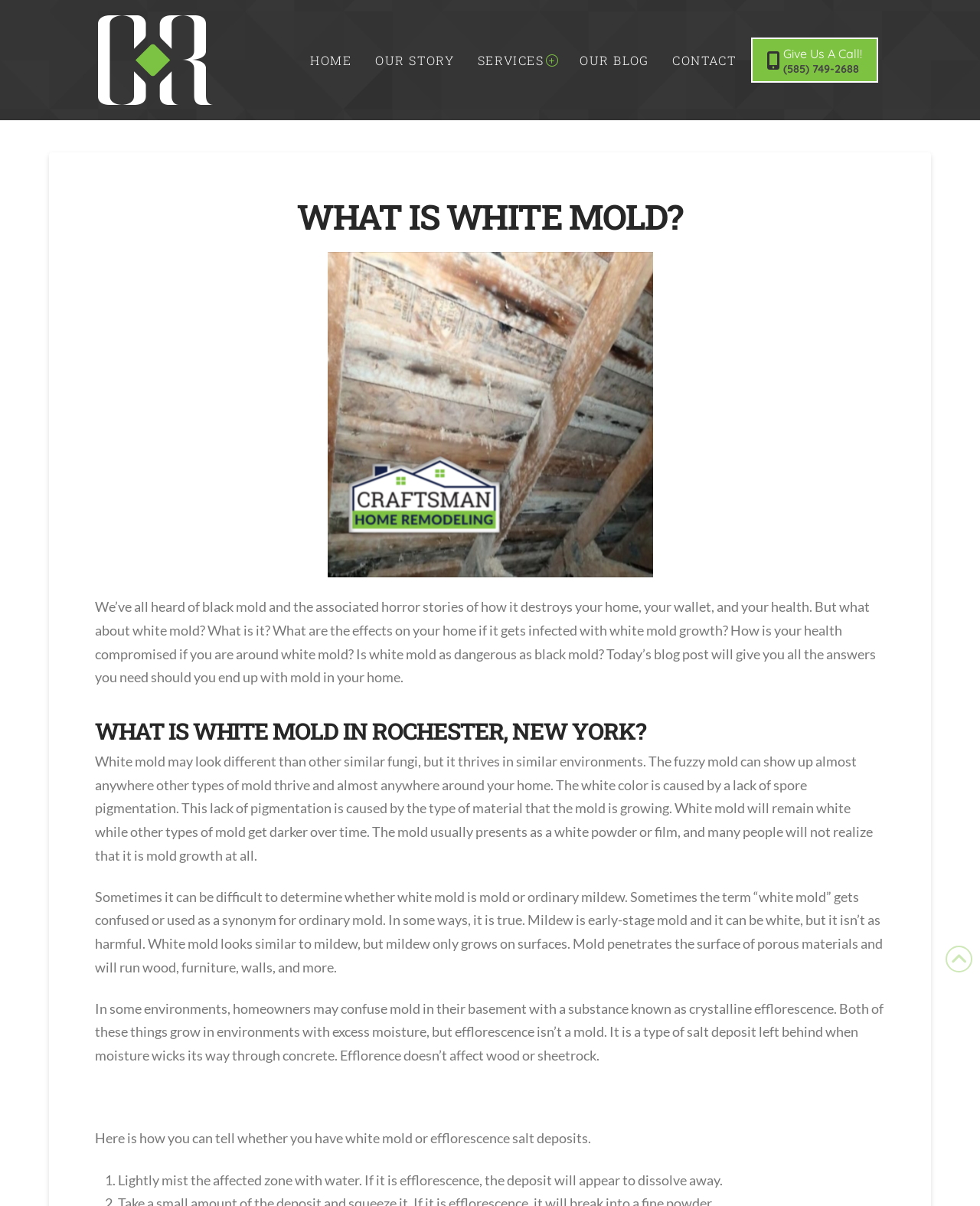Identify the bounding box coordinates for the UI element described as: "parent_node: HOME title="Back to Top"". The coordinates should be provided as four floats between 0 and 1: [left, top, right, bottom].

[0.965, 0.784, 0.992, 0.806]